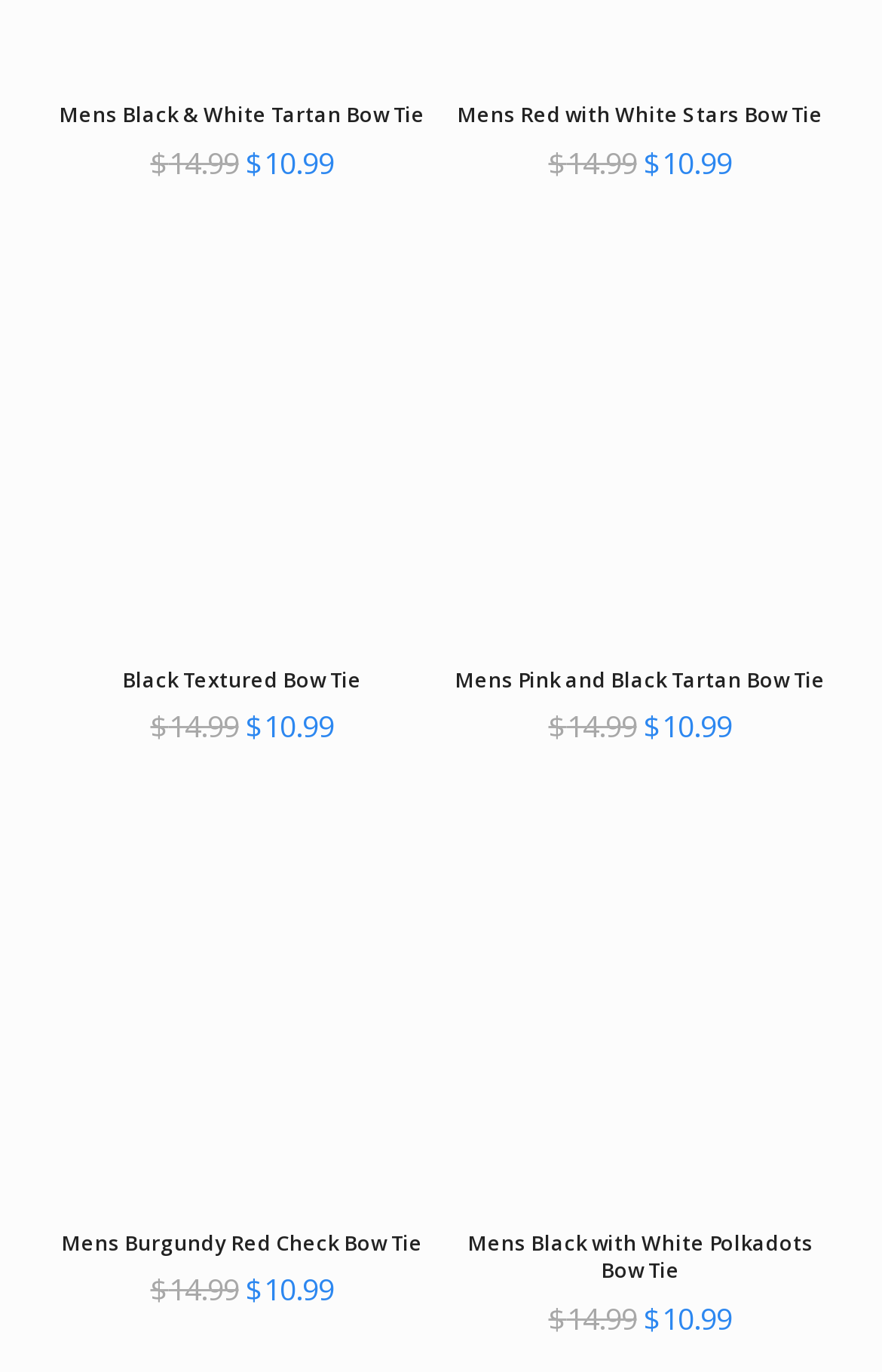Please determine the bounding box coordinates for the element that should be clicked to follow these instructions: "Select the 'Black Textured Bow Tie' option".

[0.062, 0.486, 0.487, 0.506]